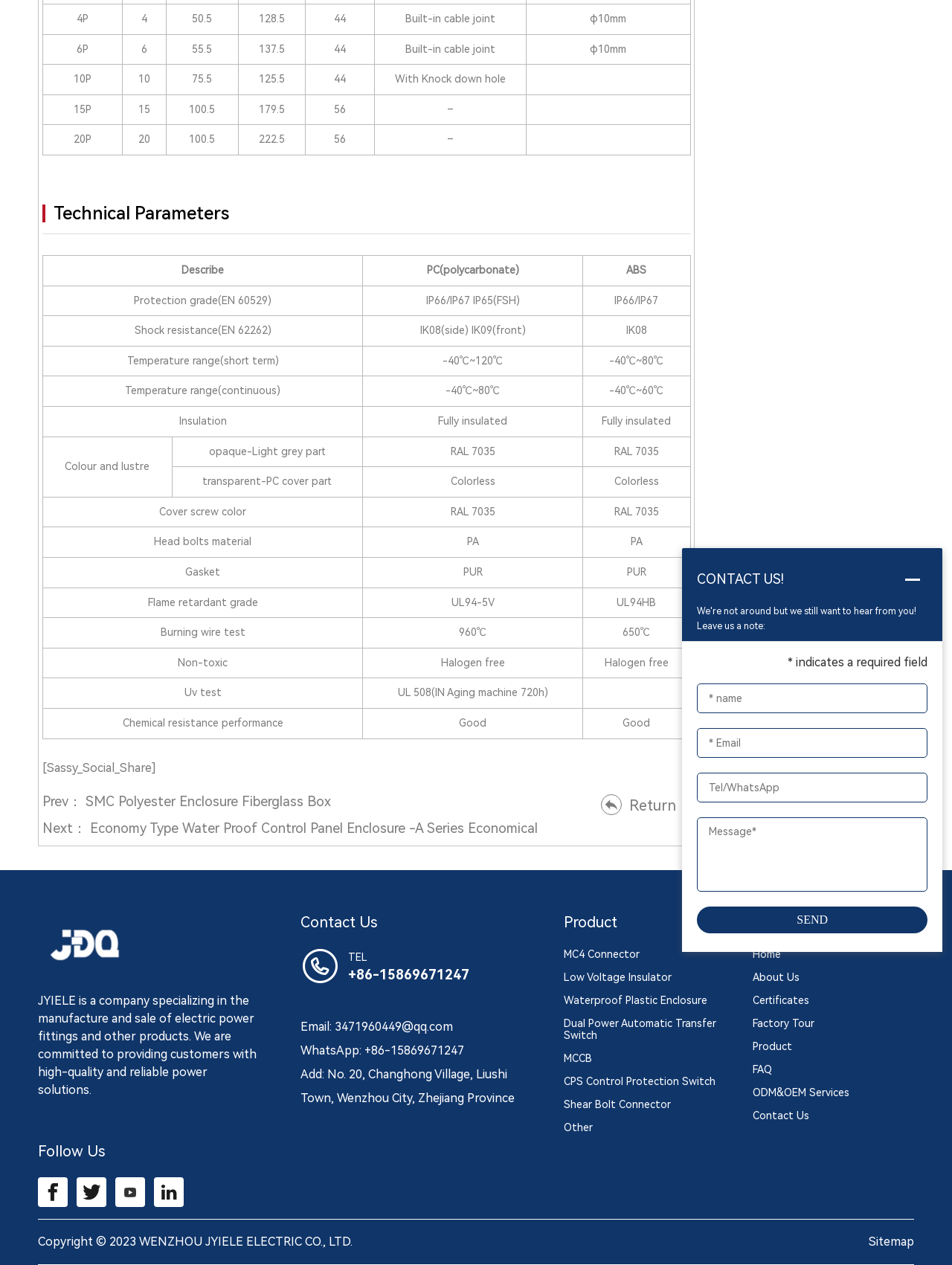Locate the bounding box coordinates of the region to be clicked to comply with the following instruction: "View technical parameters". The coordinates must be four float numbers between 0 and 1, in the form [left, top, right, bottom].

[0.045, 0.162, 0.725, 0.185]